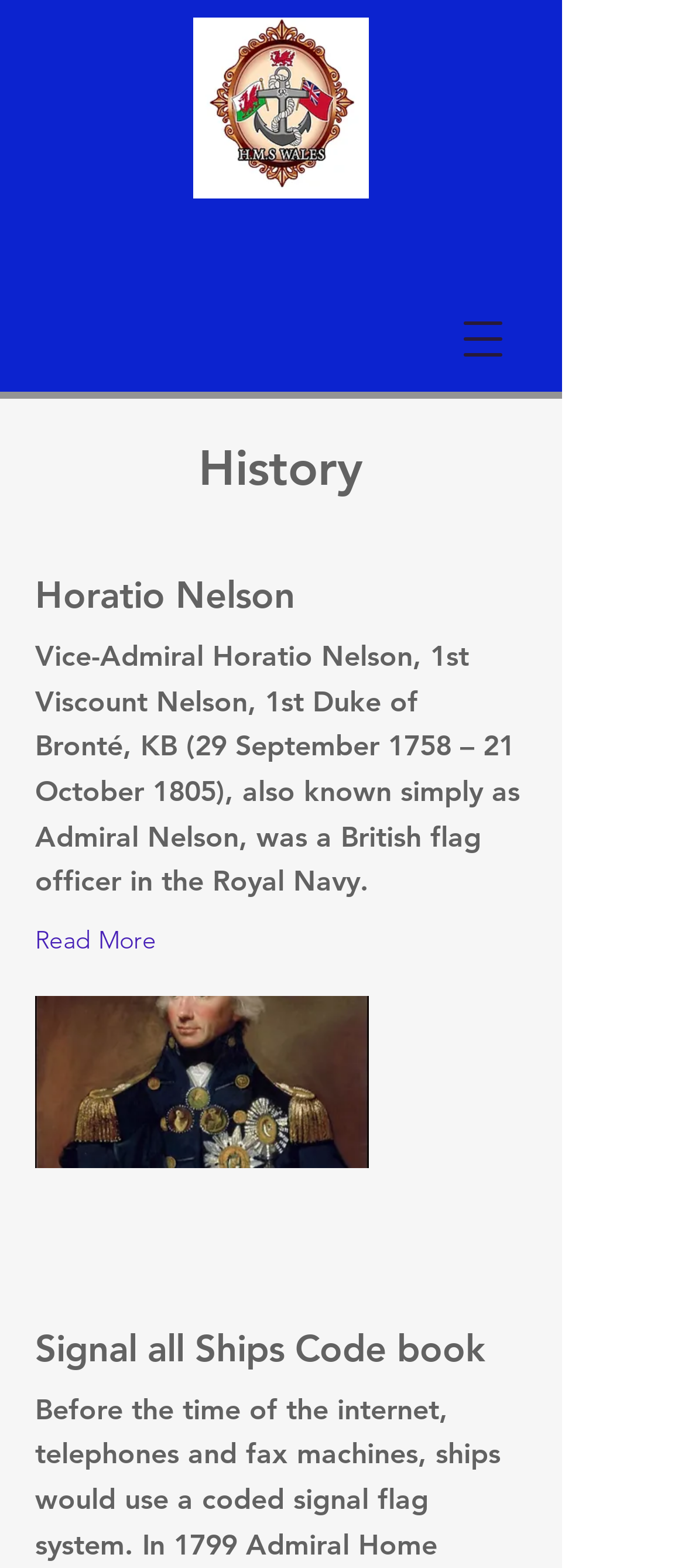What is the date of Horatio Nelson's death?
Provide a short answer using one word or a brief phrase based on the image.

21 October 1805